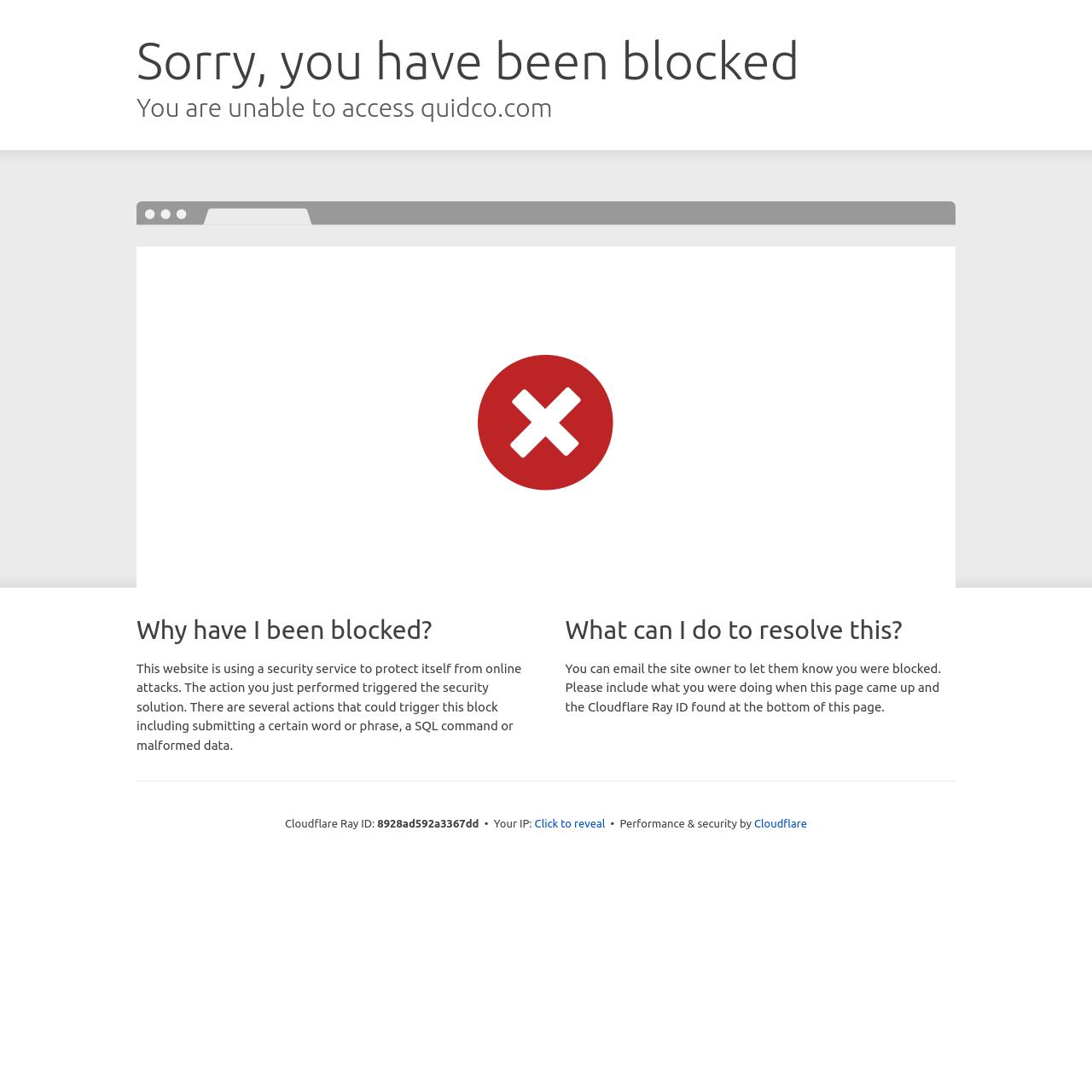Locate the bounding box coordinates for the element described below: "Cloudflare". The coordinates must be four float values between 0 and 1, formatted as [left, top, right, bottom].

[0.691, 0.749, 0.739, 0.76]